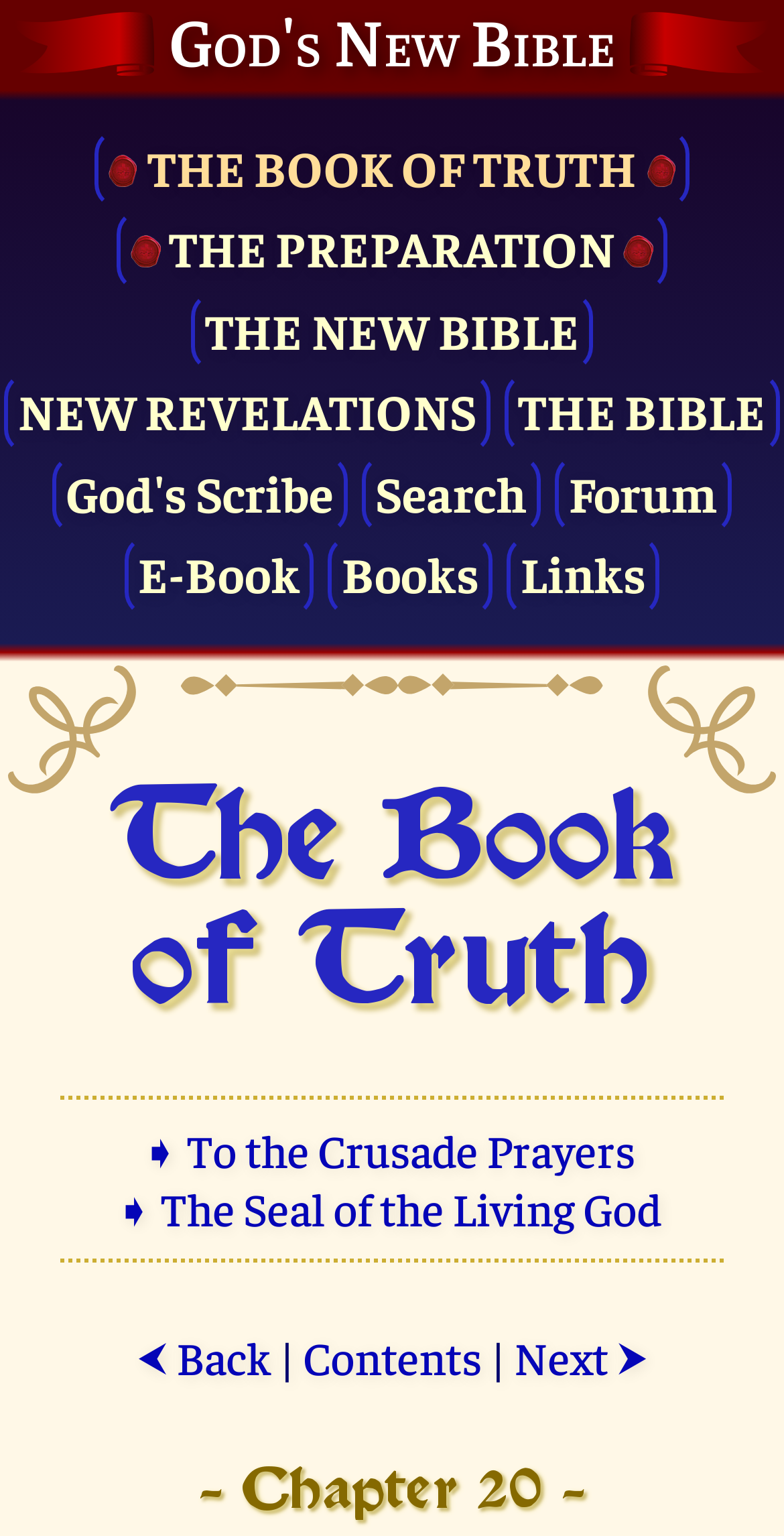How many images are on the webpage?
Answer the question with a single word or phrase, referring to the image.

6